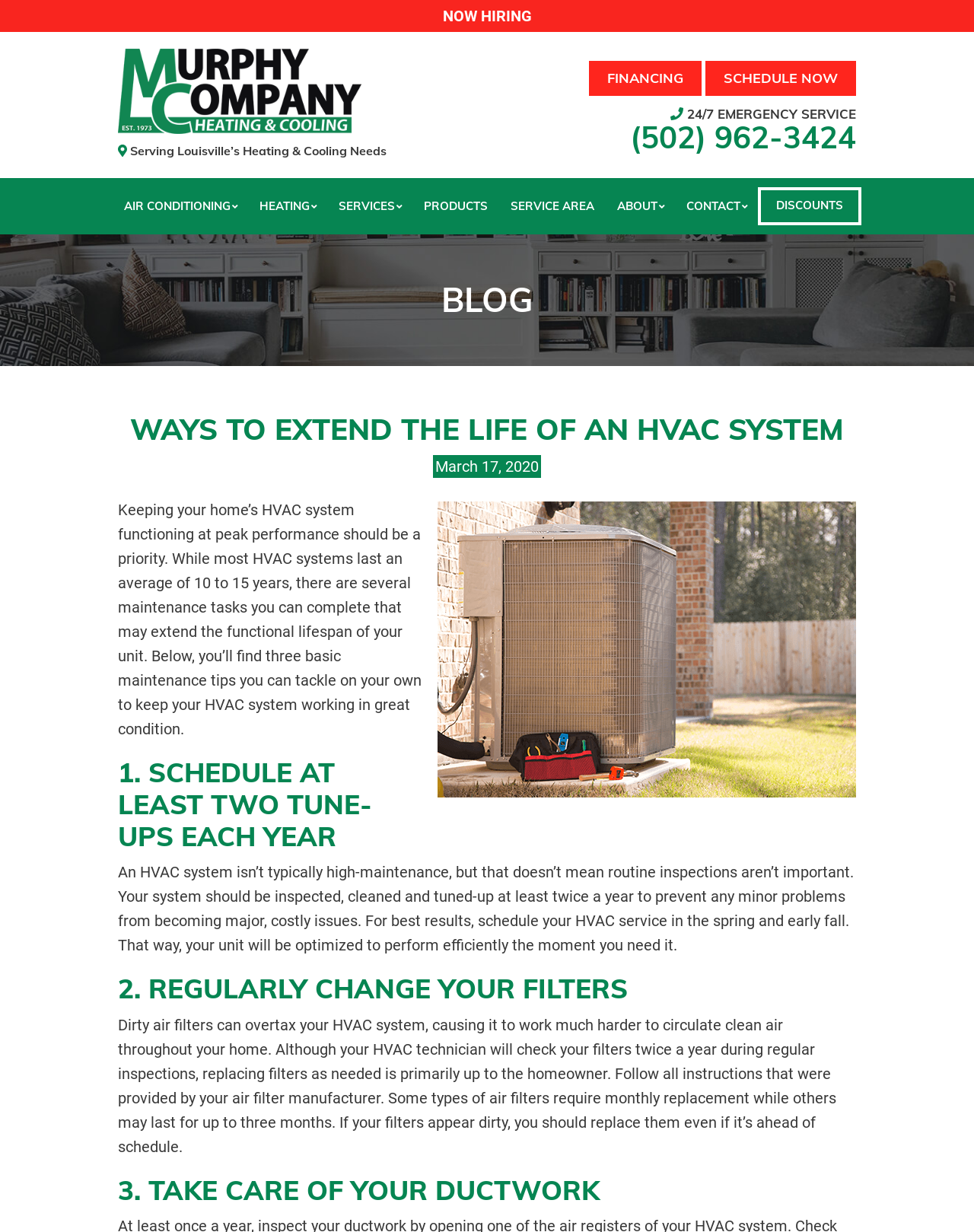Predict the bounding box of the UI element based on the description: "About". The coordinates should be four float numbers between 0 and 1, formatted as [left, top, right, bottom].

[0.622, 0.144, 0.693, 0.19]